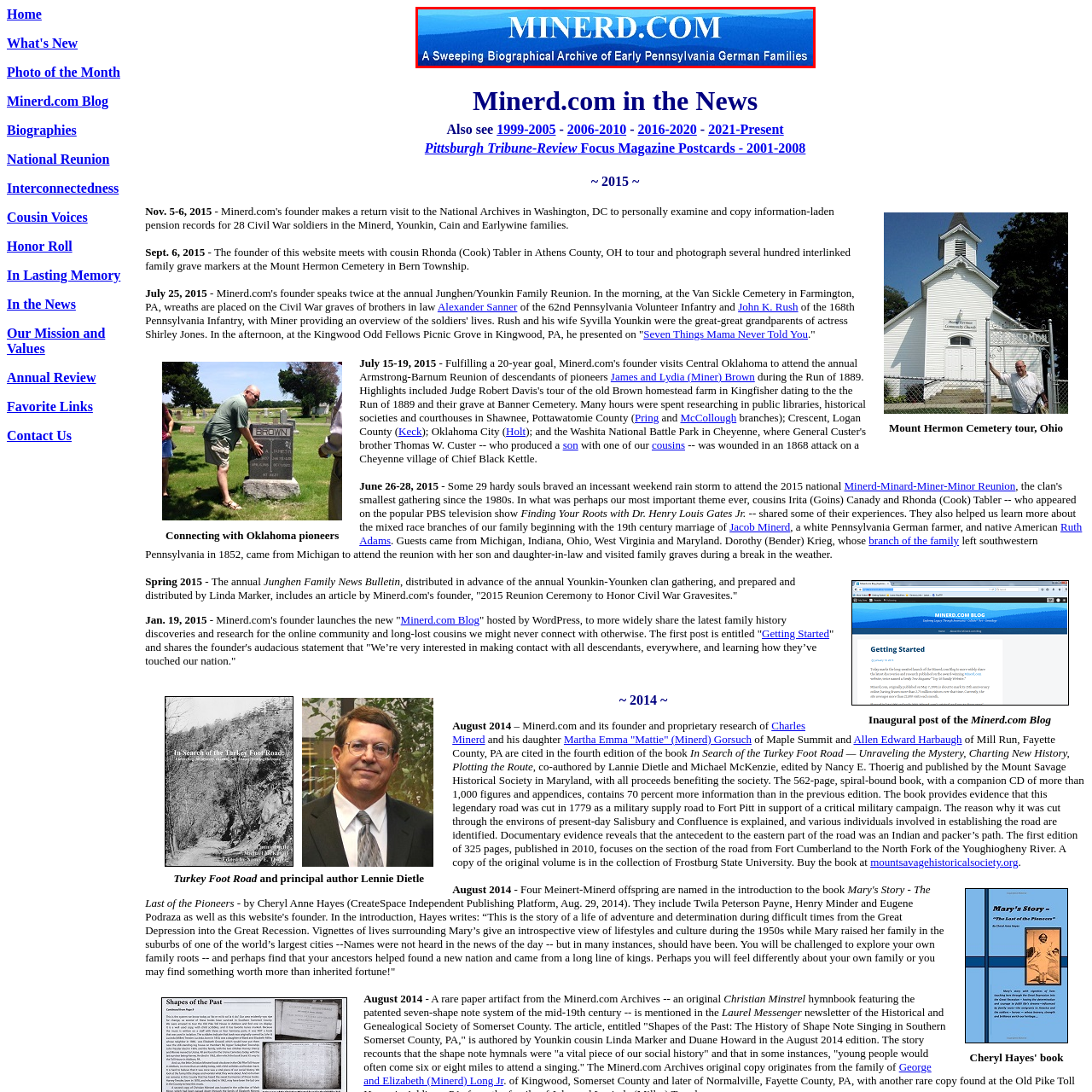What is the purpose of the website's design?
Pay attention to the image within the red bounding box and answer using just one word or a concise phrase.

to be straightforward yet engaging